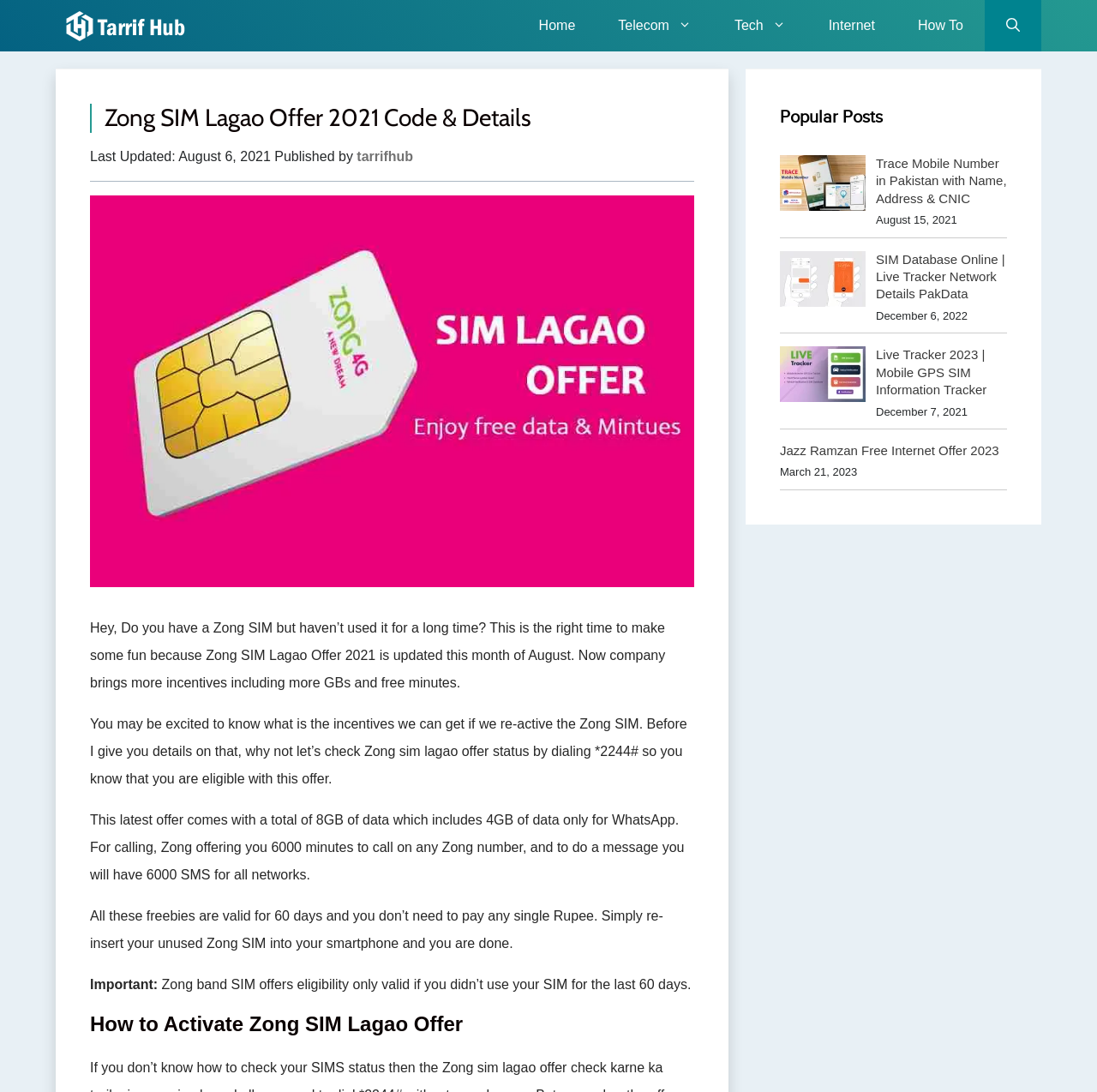What is the condition for Zong SIM Lagao offer eligibility?
Based on the image, please offer an in-depth response to the question.

According to the webpage, the Zong SIM Lagao offer is only eligible if you haven't used your SIM for the last 60 days.